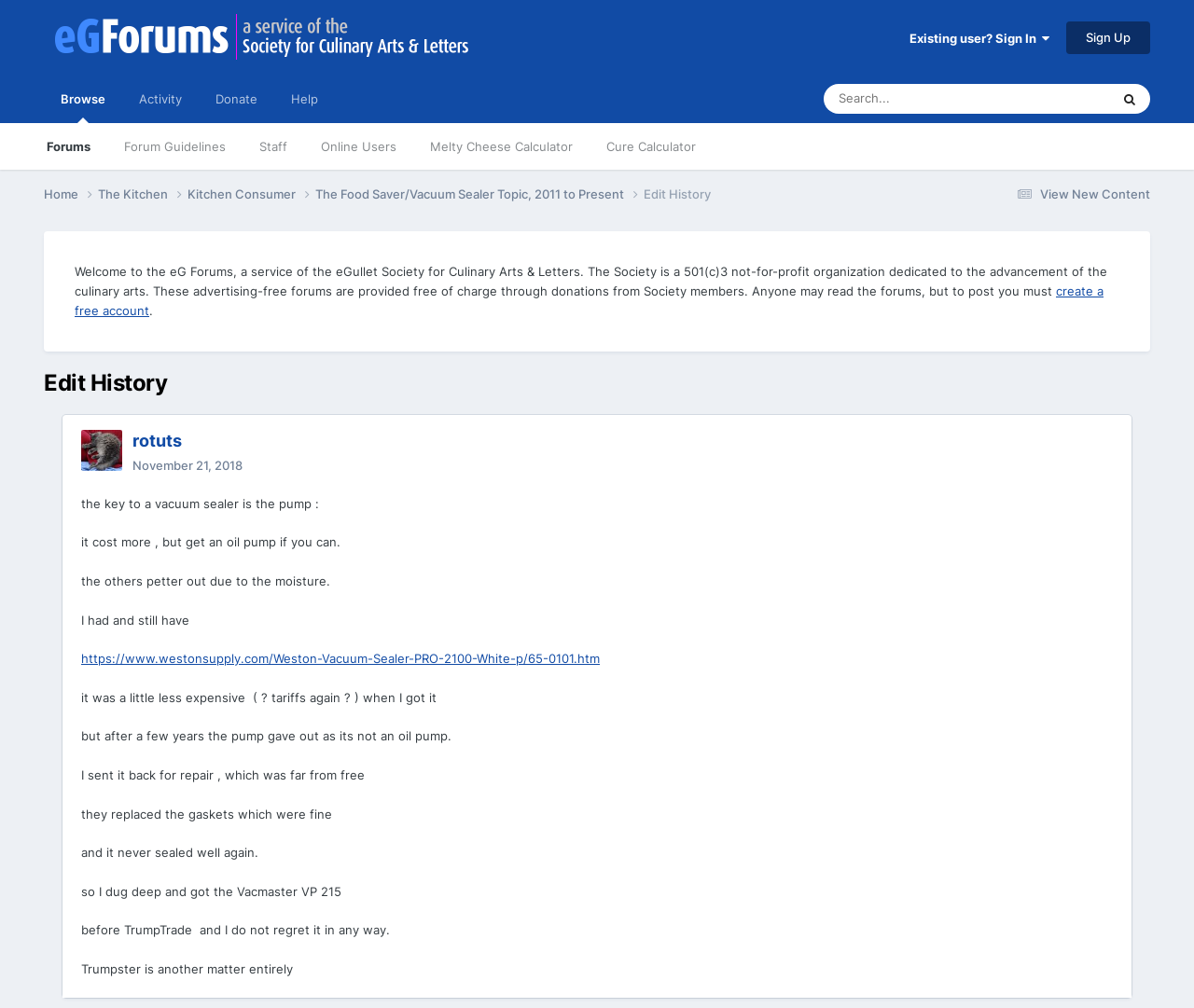Select the bounding box coordinates of the element I need to click to carry out the following instruction: "Browse the forums".

[0.037, 0.074, 0.102, 0.122]